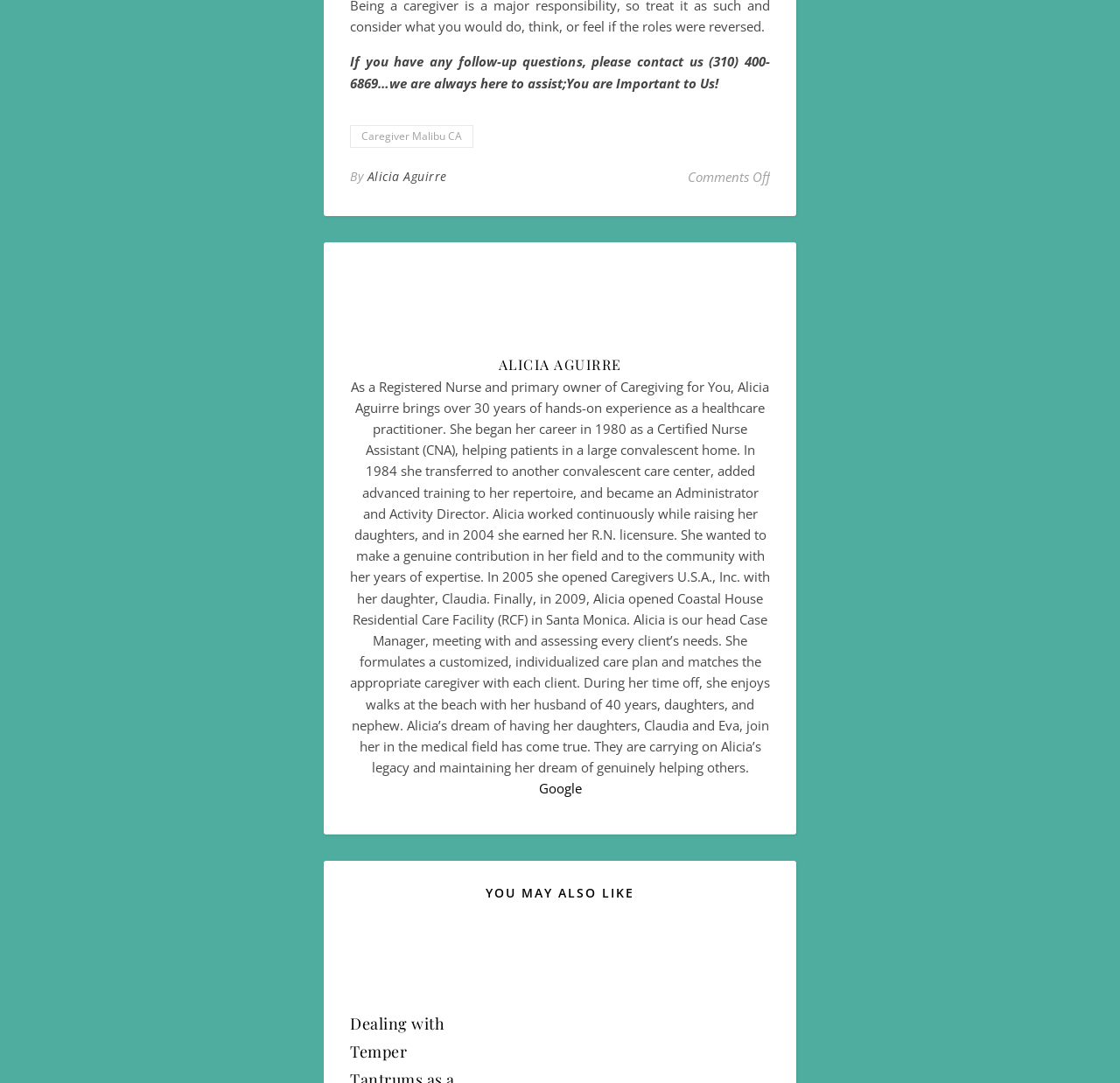Use a single word or phrase to answer the question:
What is the name of Alicia's daughter who joined her in the medical field?

Claudia and Eva